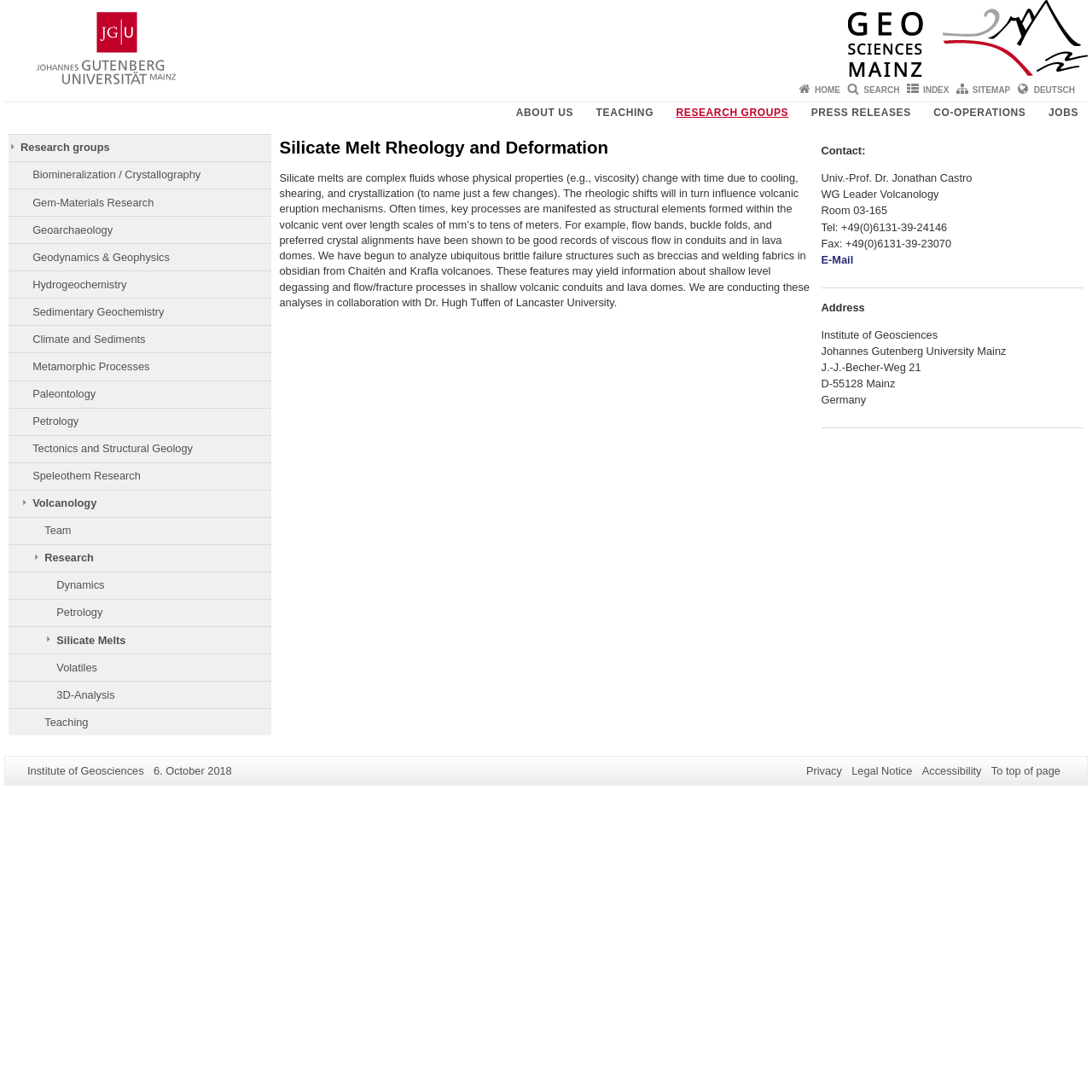Please provide the bounding box coordinates for the element that needs to be clicked to perform the instruction: "Contact Univ.-Prof. Dr. Jonathan Castro via E-Mail". The coordinates must consist of four float numbers between 0 and 1, formatted as [left, top, right, bottom].

[0.752, 0.232, 0.781, 0.244]